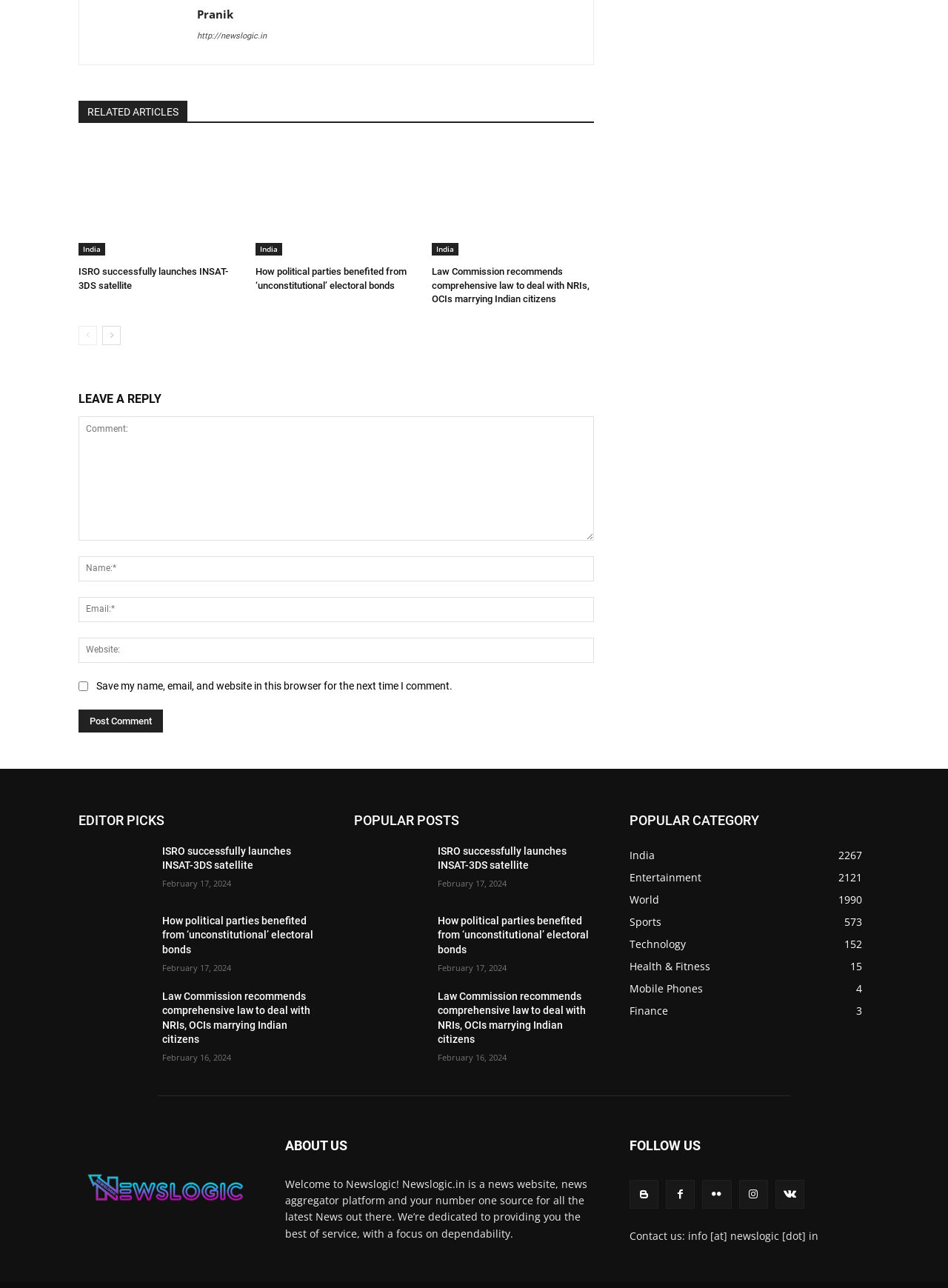Can you determine the bounding box coordinates of the area that needs to be clicked to fulfill the following instruction: "Click on the 'India' category"?

[0.664, 0.658, 0.691, 0.669]